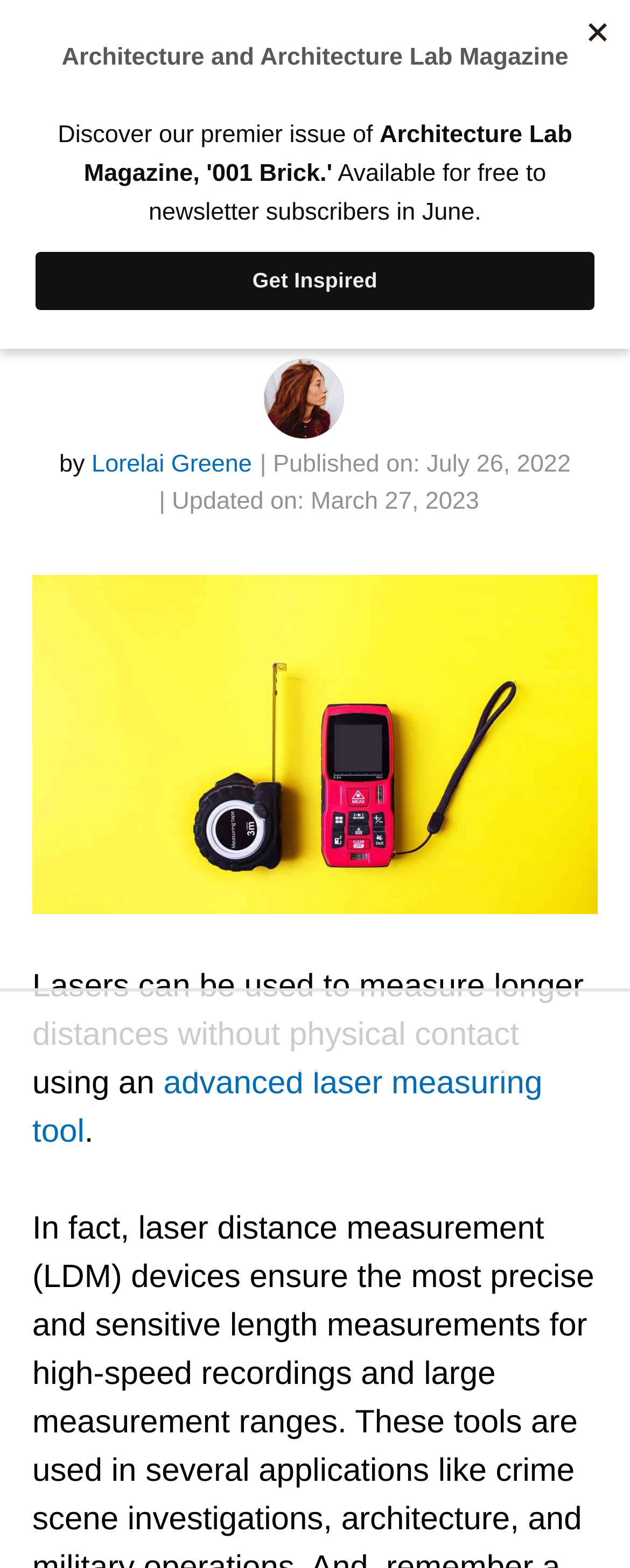What is the main heading displayed on the webpage? Please provide the text.

How To Measure Distance Using Laser